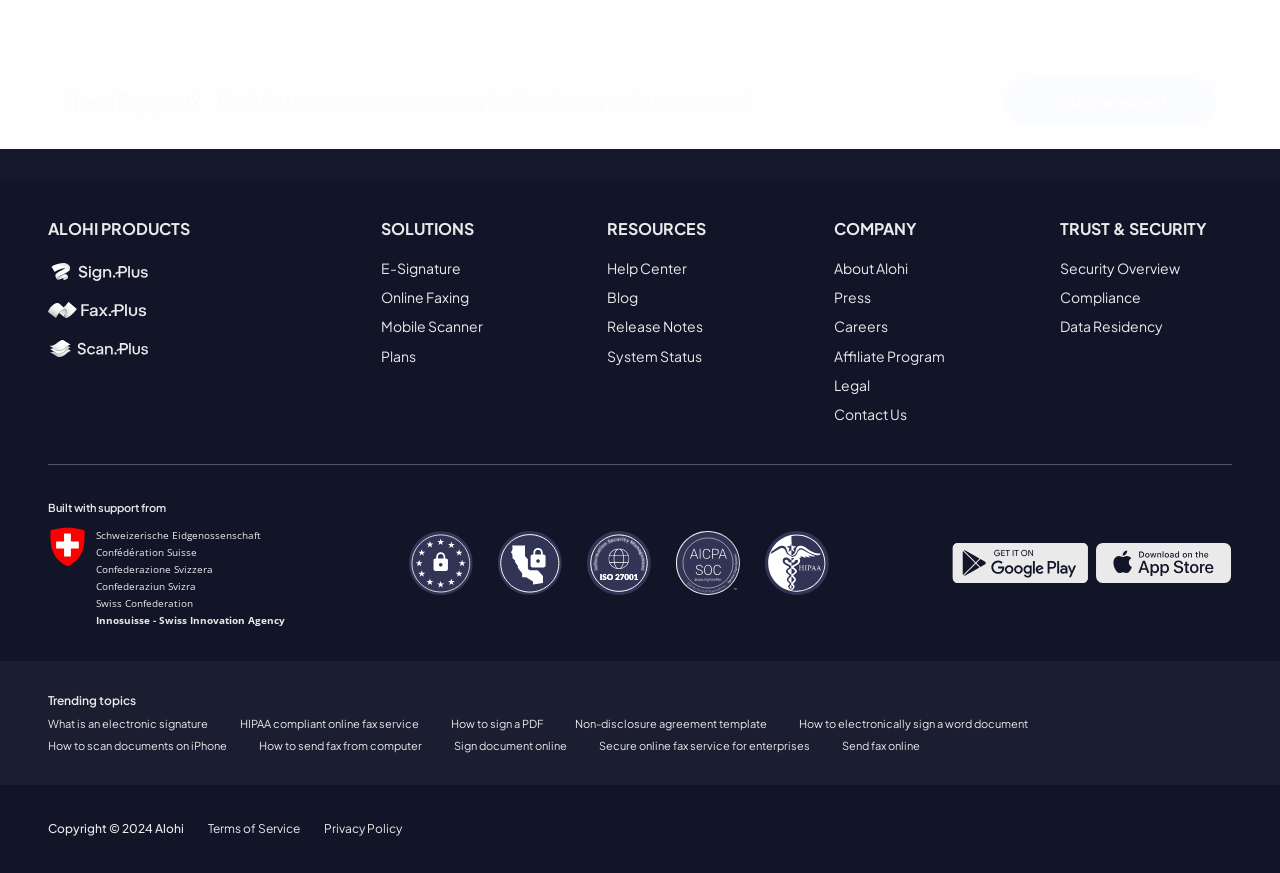Use a single word or phrase to answer the following:
What is the purpose of the 'Submit a request' link?

Support